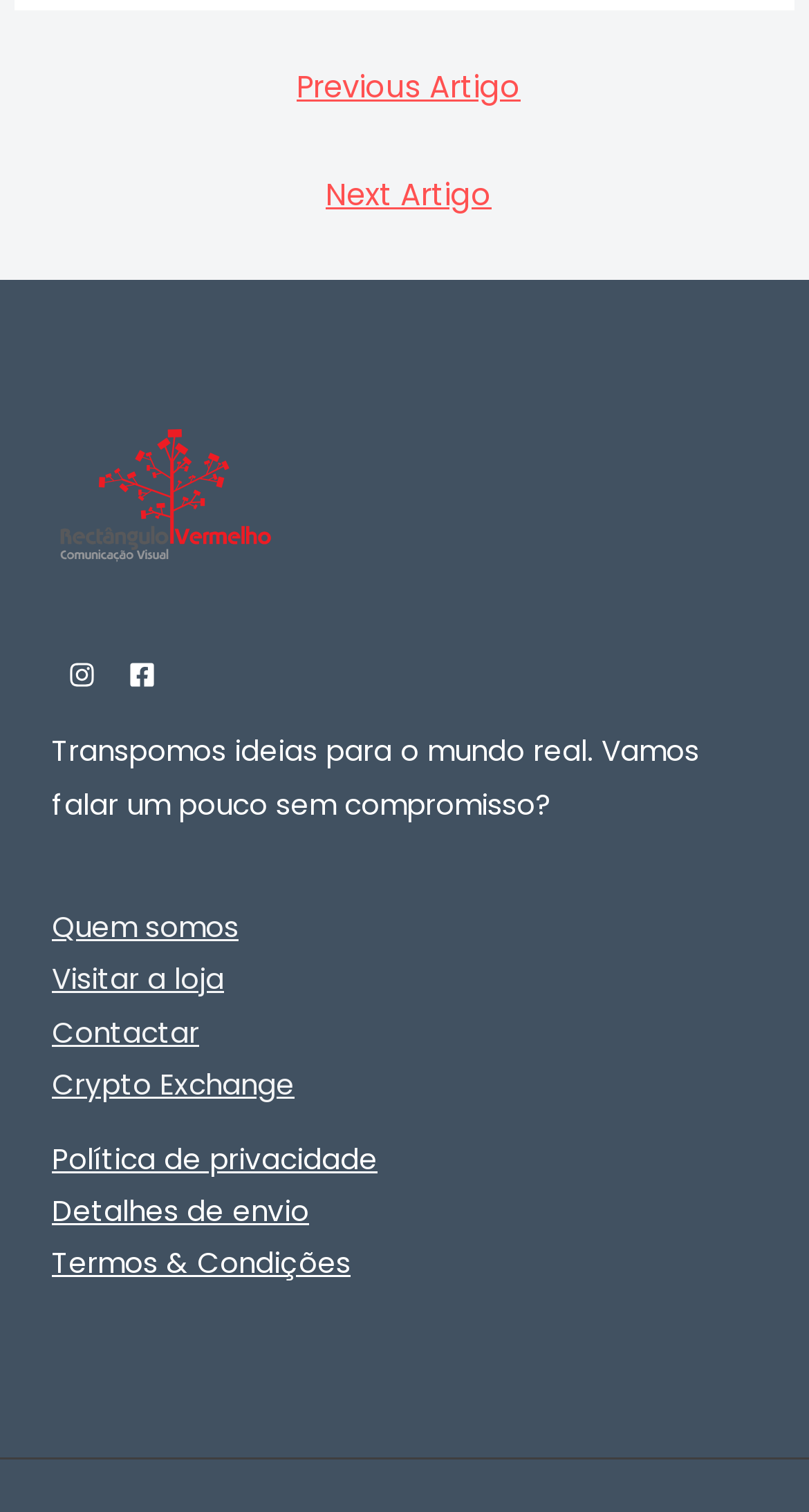Please give the bounding box coordinates of the area that should be clicked to fulfill the following instruction: "Navigate to previous article". The coordinates should be in the format of four float numbers from 0 to 1, i.e., [left, top, right, bottom].

[0.024, 0.037, 0.986, 0.084]